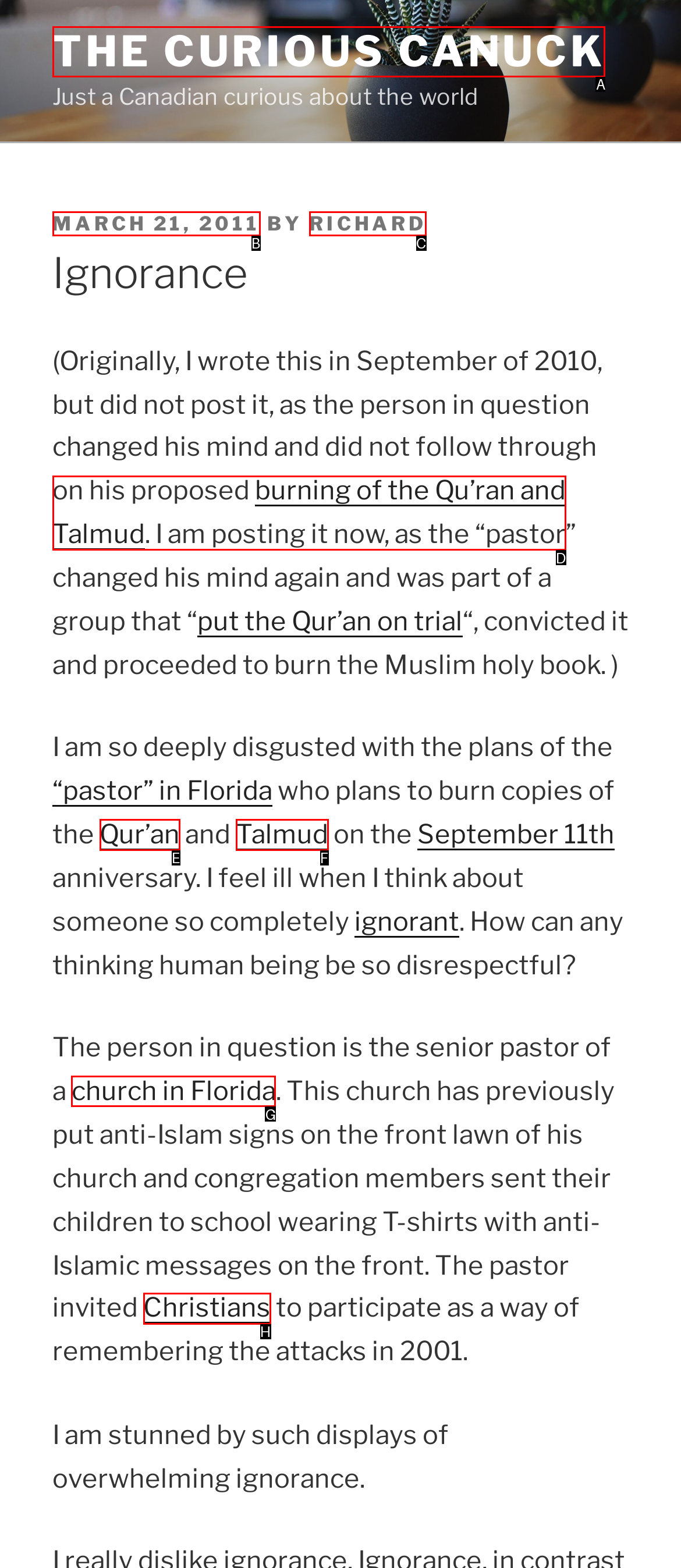Based on the choices marked in the screenshot, which letter represents the correct UI element to perform the task: Explore the link about the church in Florida?

G